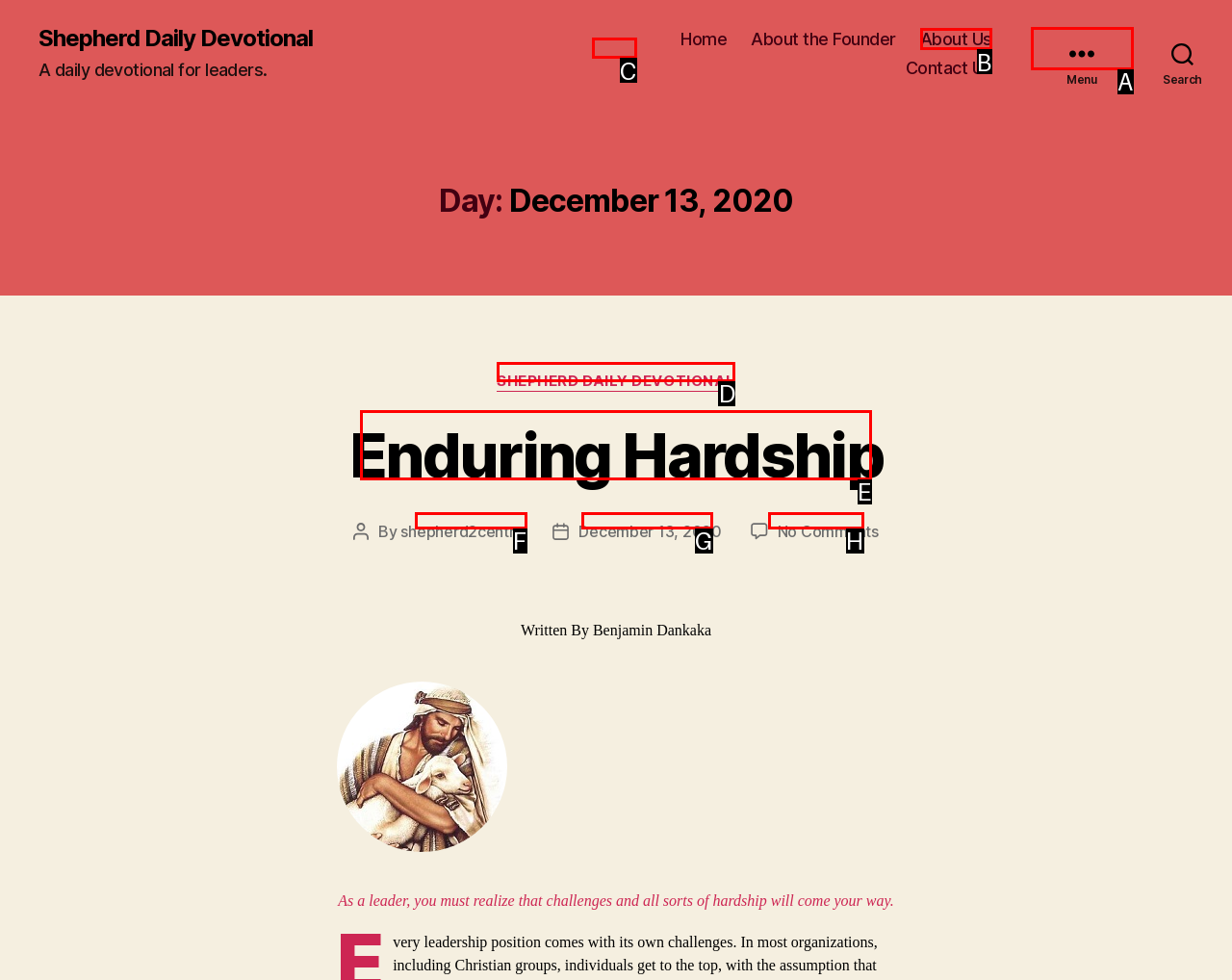Which HTML element should be clicked to perform the following task: view about us
Reply with the letter of the appropriate option.

B